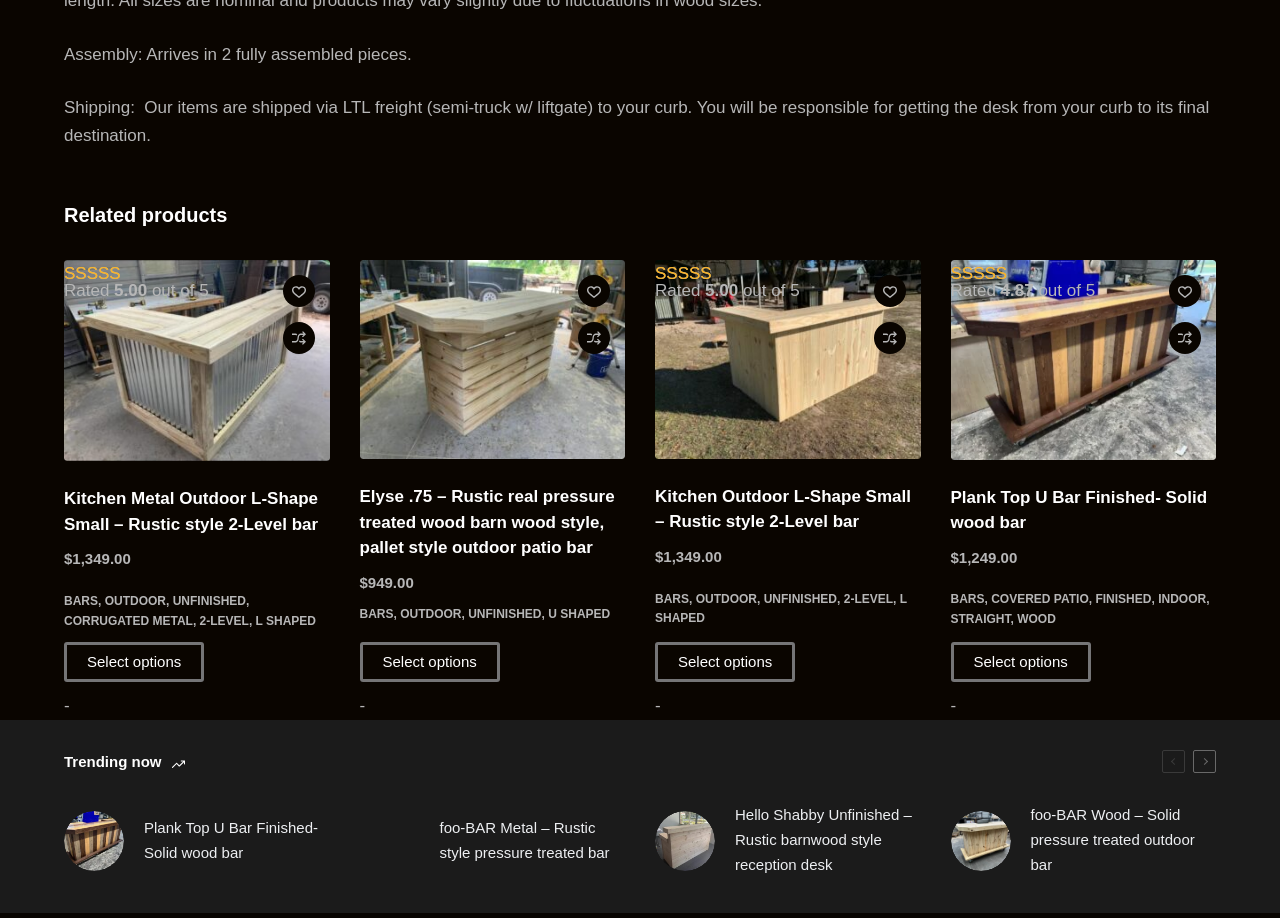Identify the bounding box coordinates for the element you need to click to achieve the following task: "View Elyse.75 - Rustic real pressure treated wood barn wood style, pallet style outdoor patio bar". The coordinates must be four float values ranging from 0 to 1, formatted as [left, top, right, bottom].

[0.281, 0.531, 0.48, 0.607]